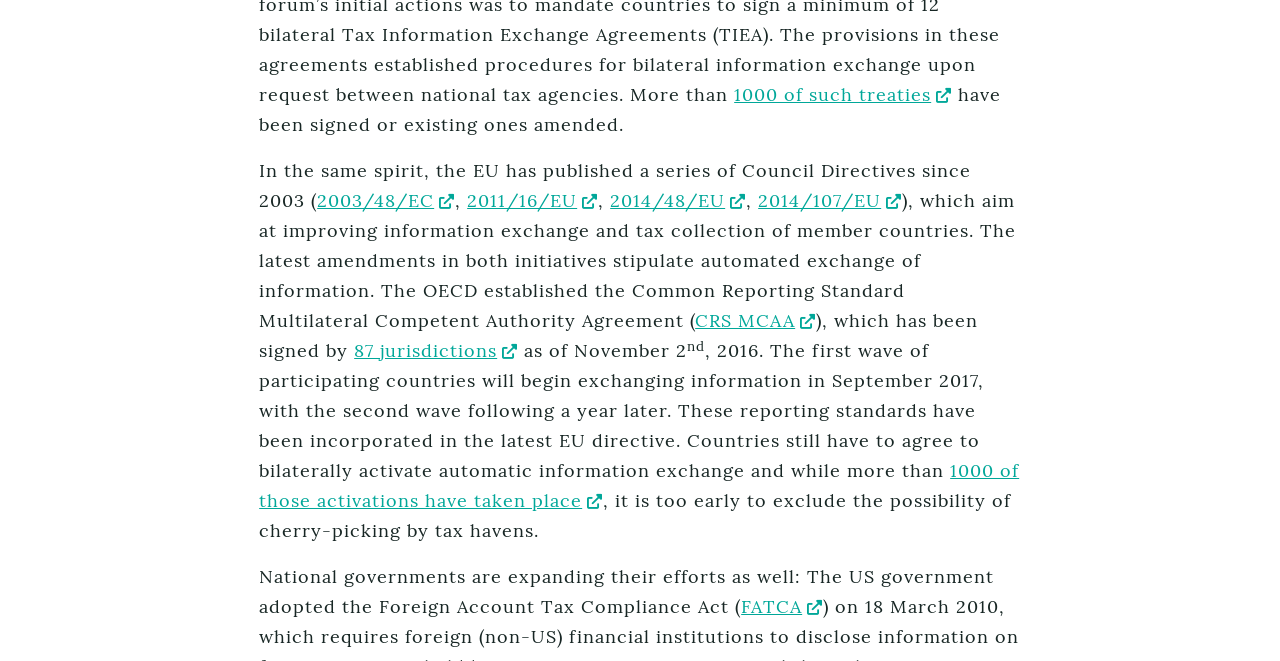Bounding box coordinates must be specified in the format (top-left x, top-left y, bottom-right x, bottom-right y). All values should be floating point numbers between 0 and 1. What are the bounding box coordinates of the UI element described as: CRS MCAA

[0.543, 0.468, 0.638, 0.503]